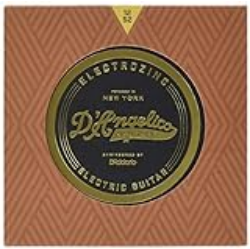Describe every aspect of the image in detail.

The image showcases the packaging of D’Angelico Electrozinc Jazz Guitar Strings. The round black label prominently features the brand name "D’Angelico," highlighted in a stylized gold font, along with the word "Electrozinc." The packaging has a rich, textured brown background, accentuated by a zigzag pattern that adds a touch of sophistication. This product is recommended for its superb tonal quality and innovative EXP technology, which enhances durability while delivering a bright yet nuanced sound ideal for jazz guitarists. Perfect for musicians seeking a balance of rich tones and comfortable playability, it epitomizes D’Angelico's commitment to quality craftsmanship.